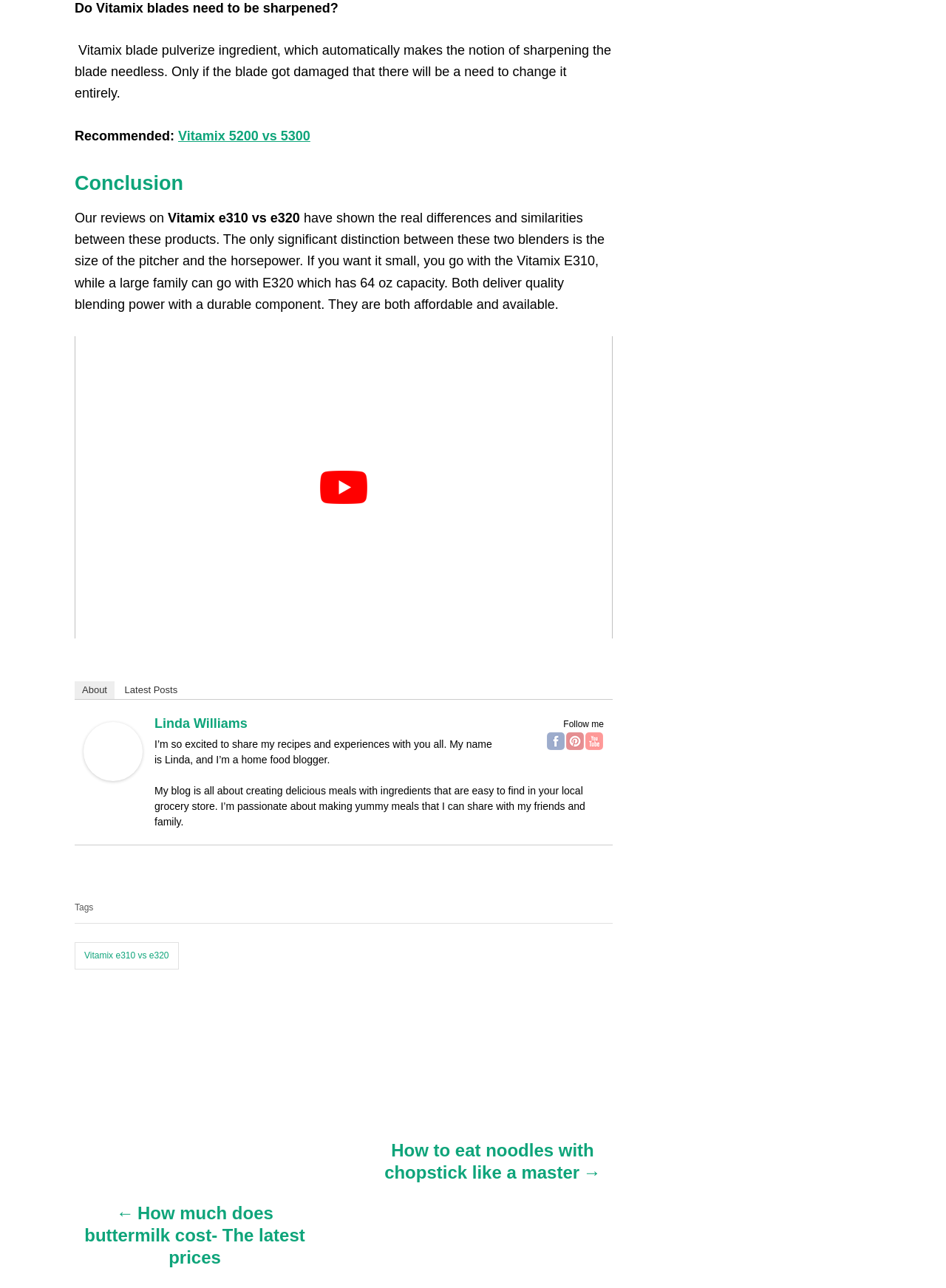Give the bounding box coordinates for the element described by: "Vitamix e310 vs e320".

[0.079, 0.731, 0.189, 0.753]